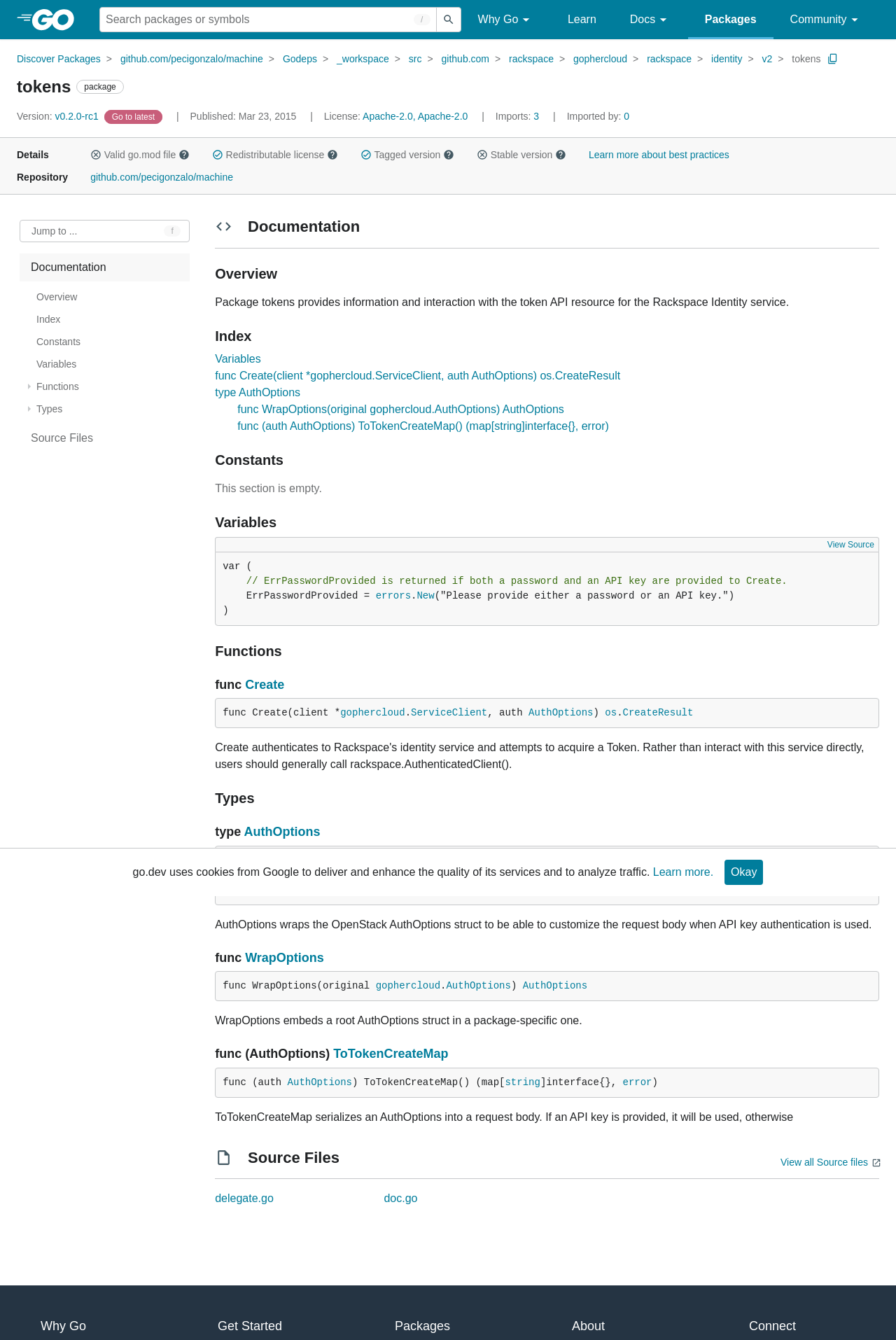Using the provided element description: "func WrapOptions(original gophercloud.AuthOptions) AuthOptions", determine the bounding box coordinates of the corresponding UI element in the screenshot.

[0.265, 0.301, 0.63, 0.31]